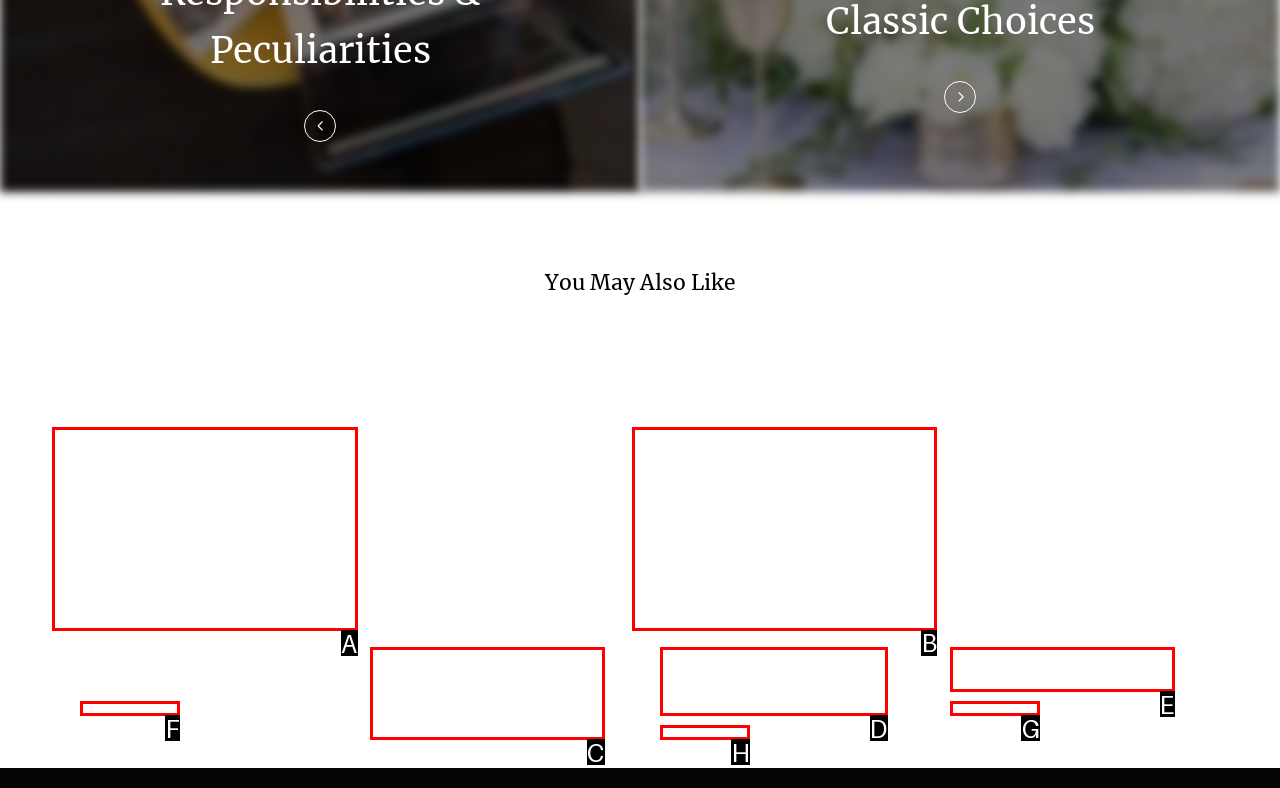Point out the HTML element I should click to achieve the following task: explore 5 Things to Consider Before Choosing Leak Detection Plumbing Services Provide the letter of the selected option from the choices.

B